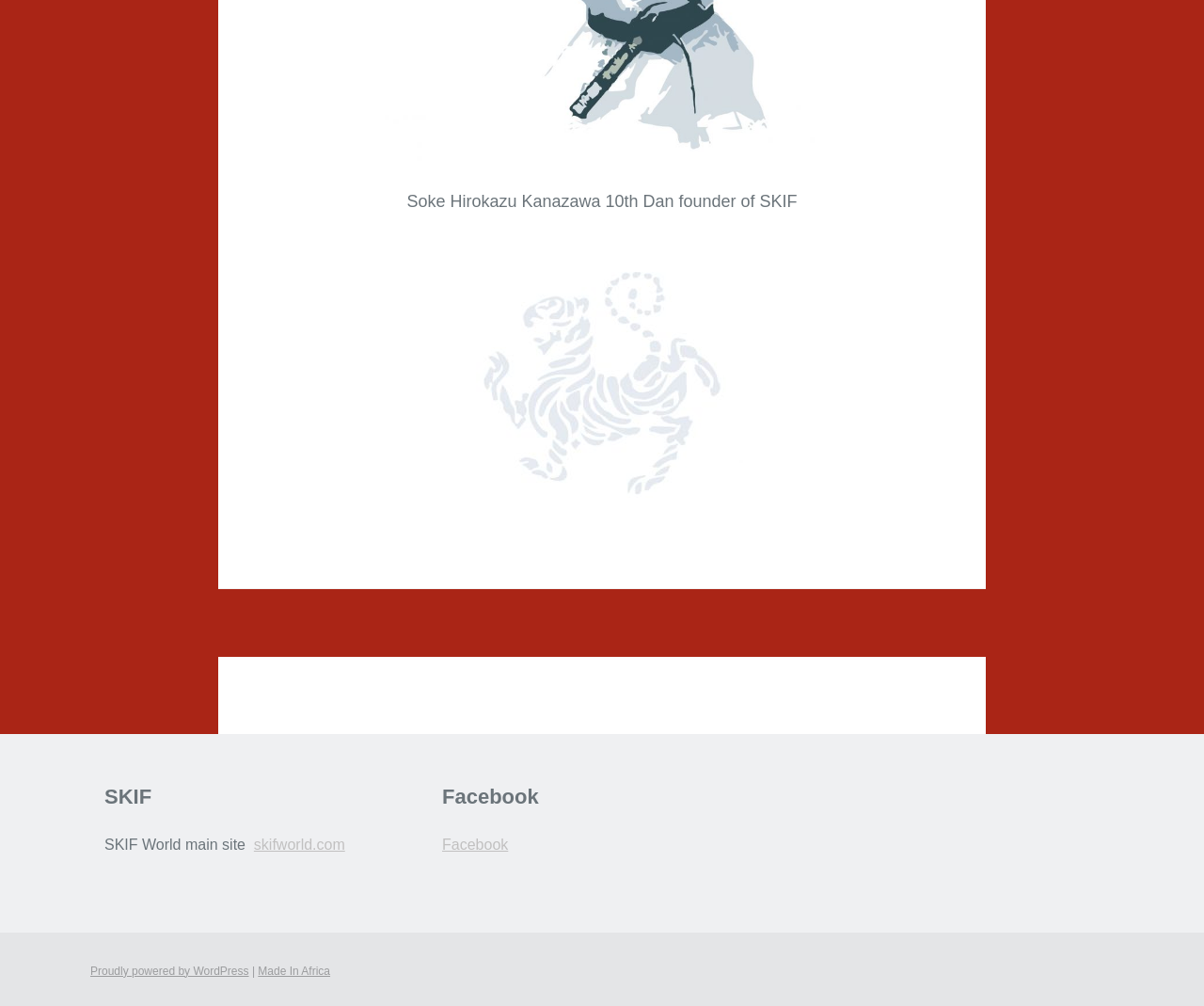Provide a one-word or brief phrase answer to the question:
What social media platform is linked on the webpage?

Facebook